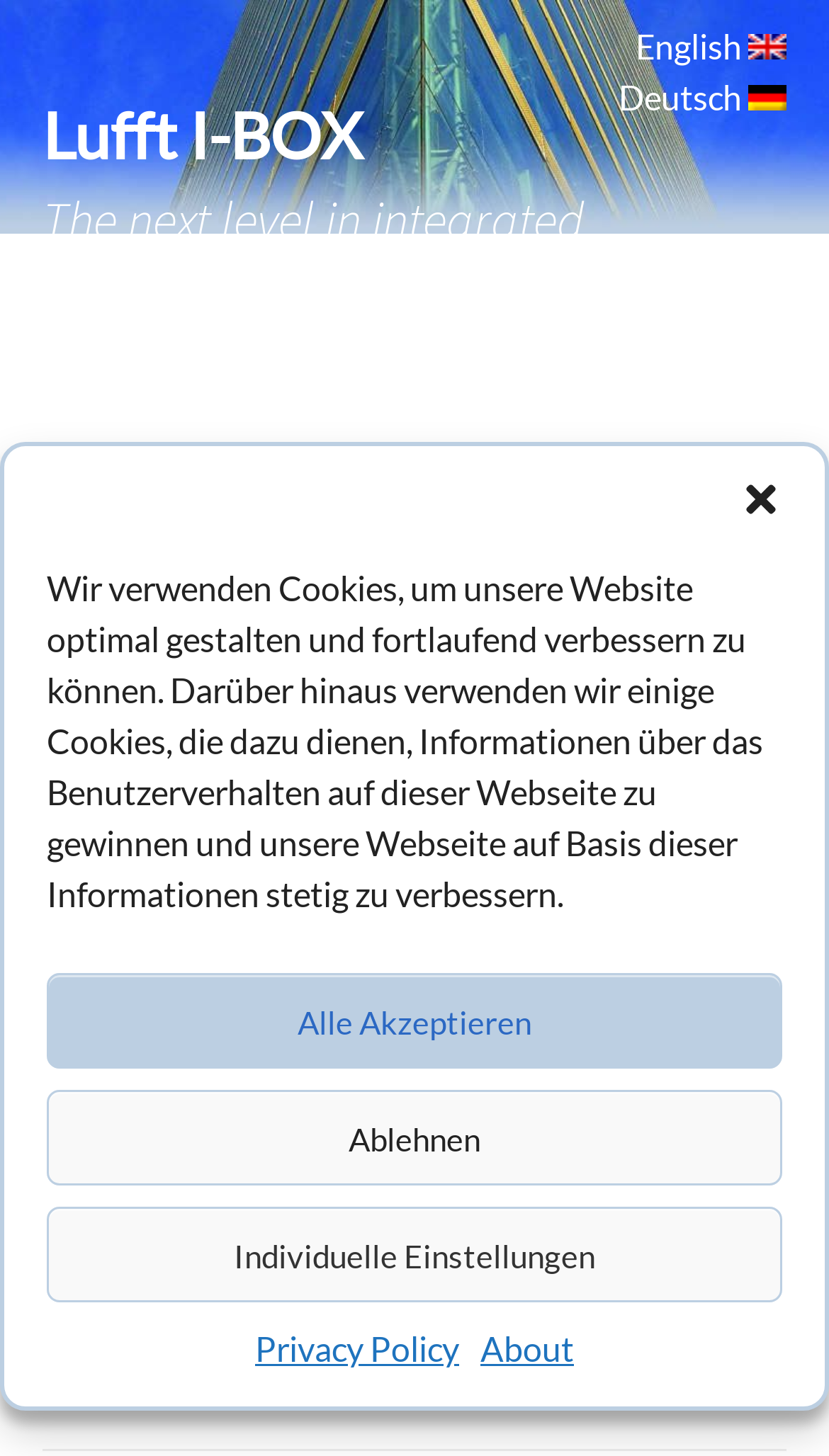How many measurement values can be stored?
Answer the question in a detailed and comprehensive manner.

According to the text, 'There is a huge storage space available inside the Lufft I-BOX for the datalogger: 1 million measurement values can be stored.'